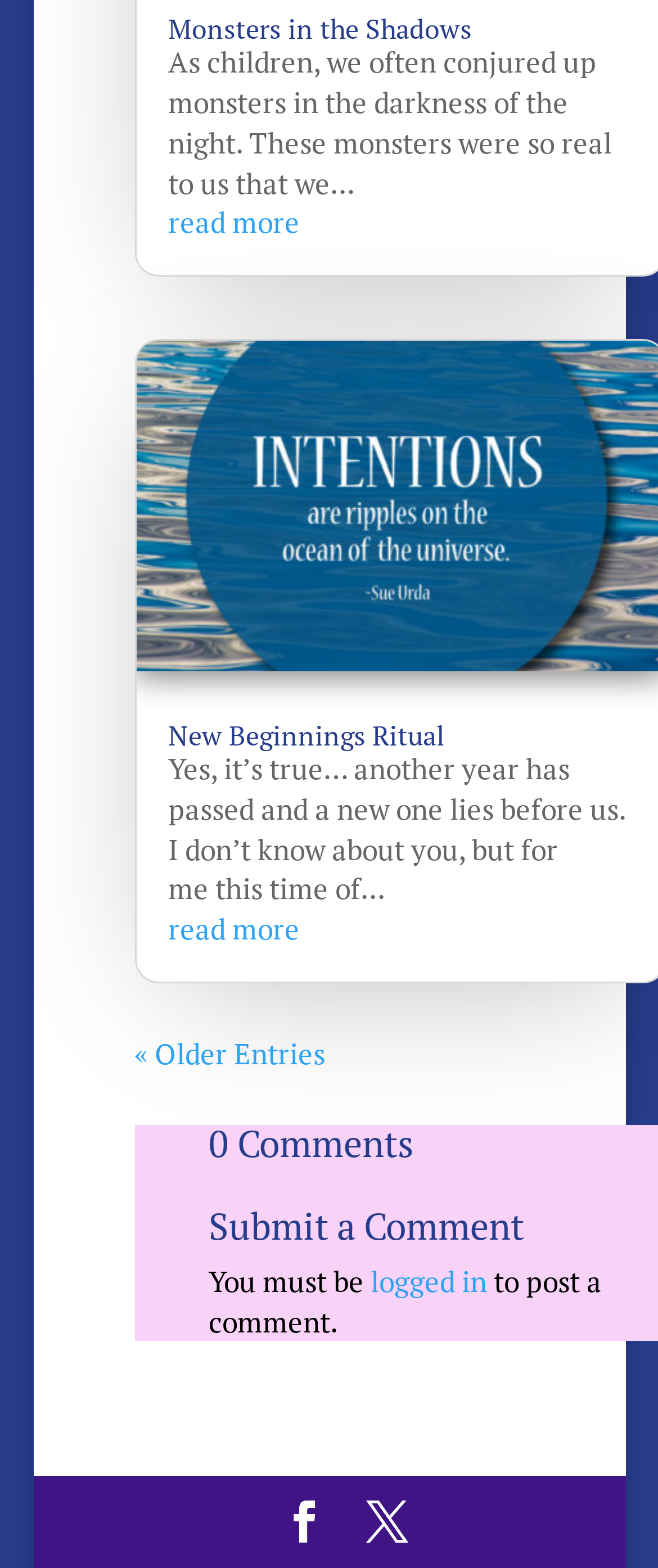Provide a single word or phrase answer to the question: 
How many articles are on this page?

2